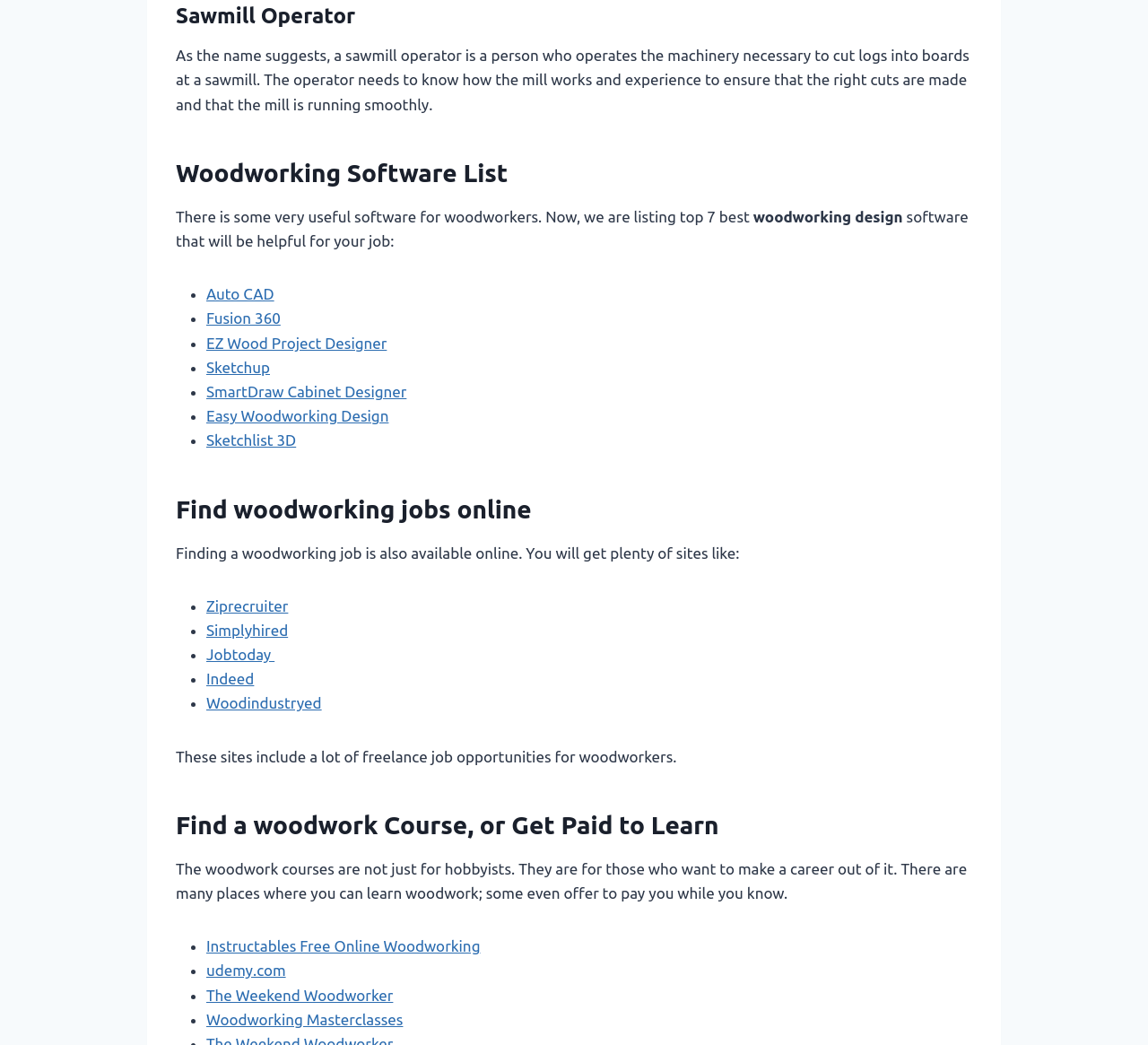Could you locate the bounding box coordinates for the section that should be clicked to accomplish this task: "Click on Auto CAD".

[0.18, 0.273, 0.239, 0.289]